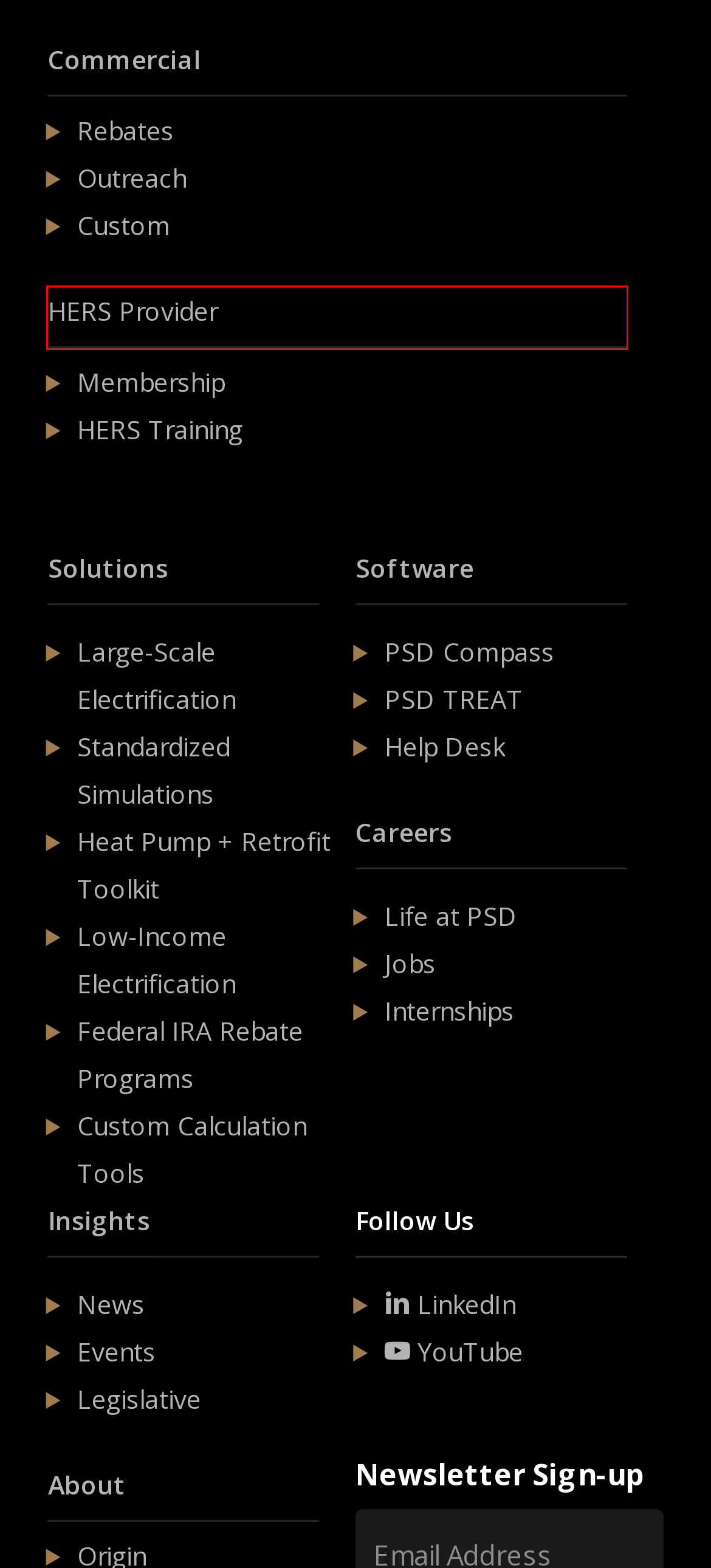Check out the screenshot of a webpage with a red rectangle bounding box. Select the best fitting webpage description that aligns with the new webpage after clicking the element inside the bounding box. Here are the candidates:
A. Services – PSD
B. News – PSD
C. Software – PSD
D. Careers – PSD
E. Solutions – PSD
F. About PSD – PSD
G. PSD Raters – HERS Rater Provider – PSD
H. Insights – PSD

G